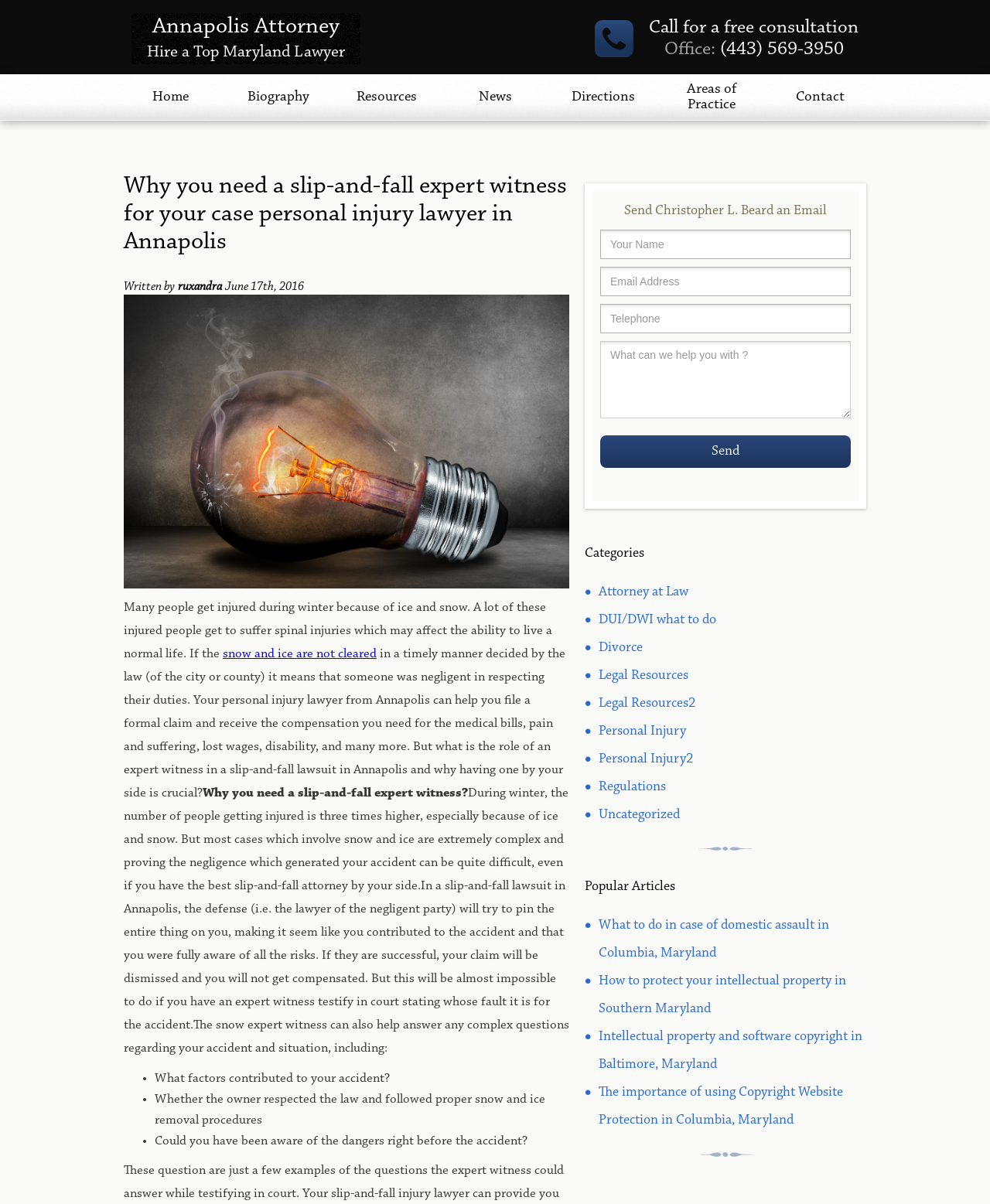Please find the bounding box coordinates of the element that needs to be clicked to perform the following instruction: "Call the office phone number". The bounding box coordinates should be four float numbers between 0 and 1, represented as [left, top, right, bottom].

[0.722, 0.033, 0.852, 0.049]